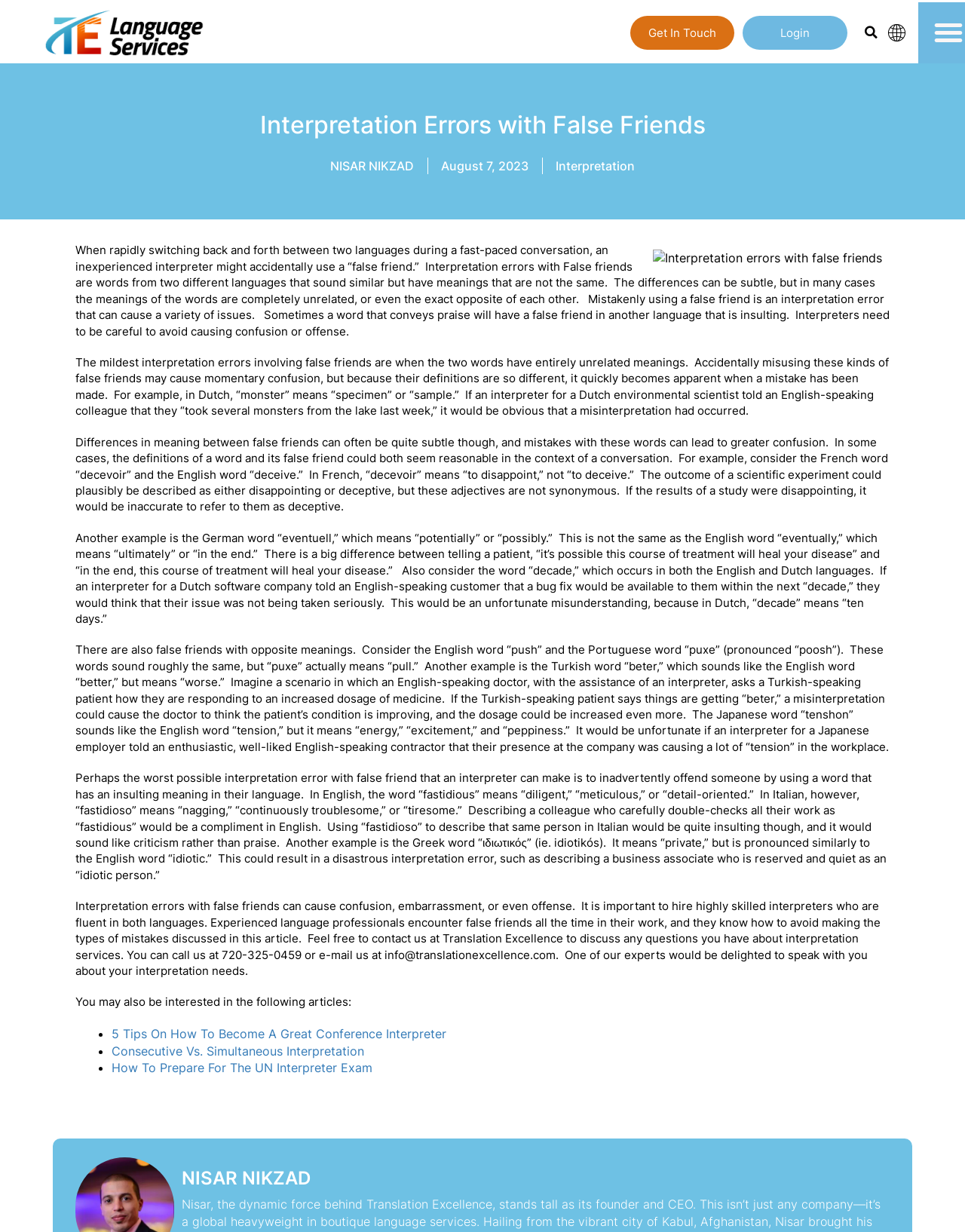Determine the bounding box for the described HTML element: "Interpretation". Ensure the coordinates are four float numbers between 0 and 1 in the format [left, top, right, bottom].

[0.576, 0.128, 0.658, 0.141]